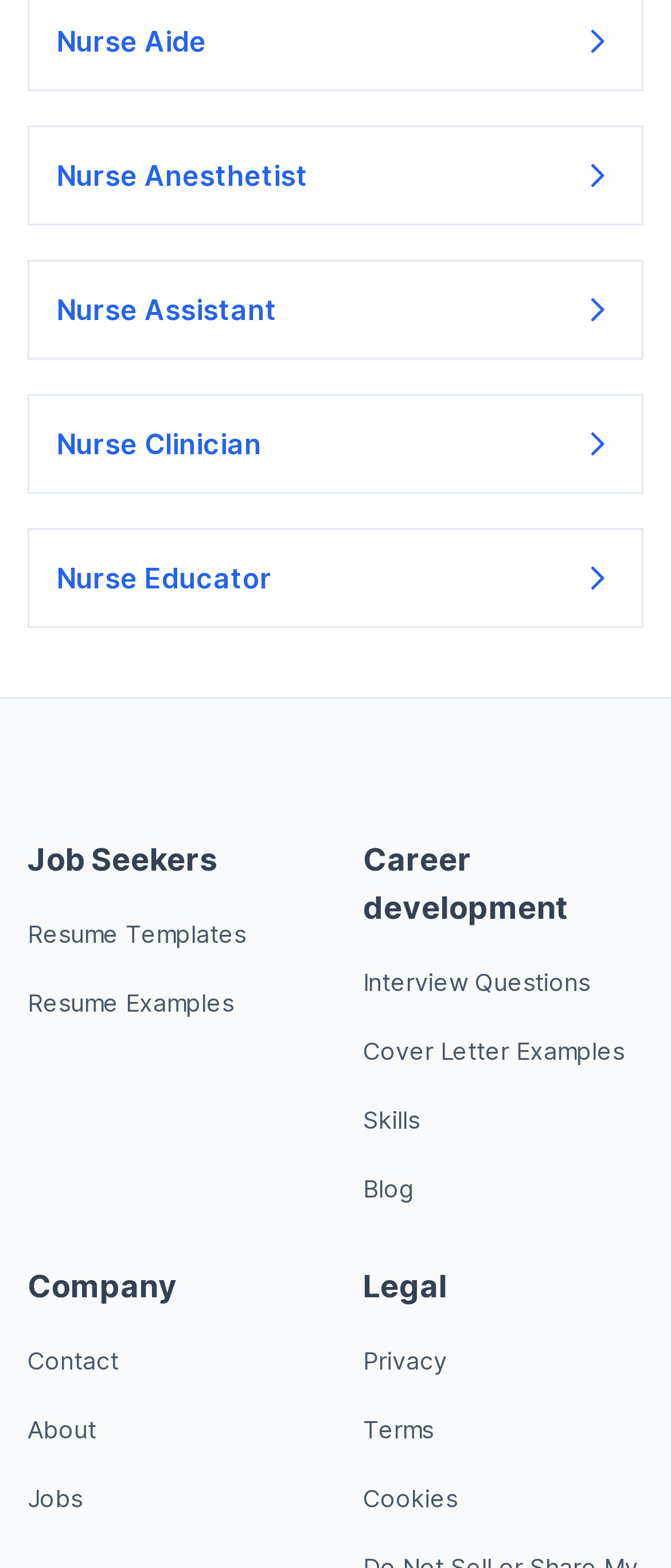Locate the bounding box coordinates of the area you need to click to fulfill this instruction: 'View Interview Questions'. The coordinates must be in the form of four float numbers ranging from 0 to 1: [left, top, right, bottom].

[0.541, 0.617, 0.879, 0.636]